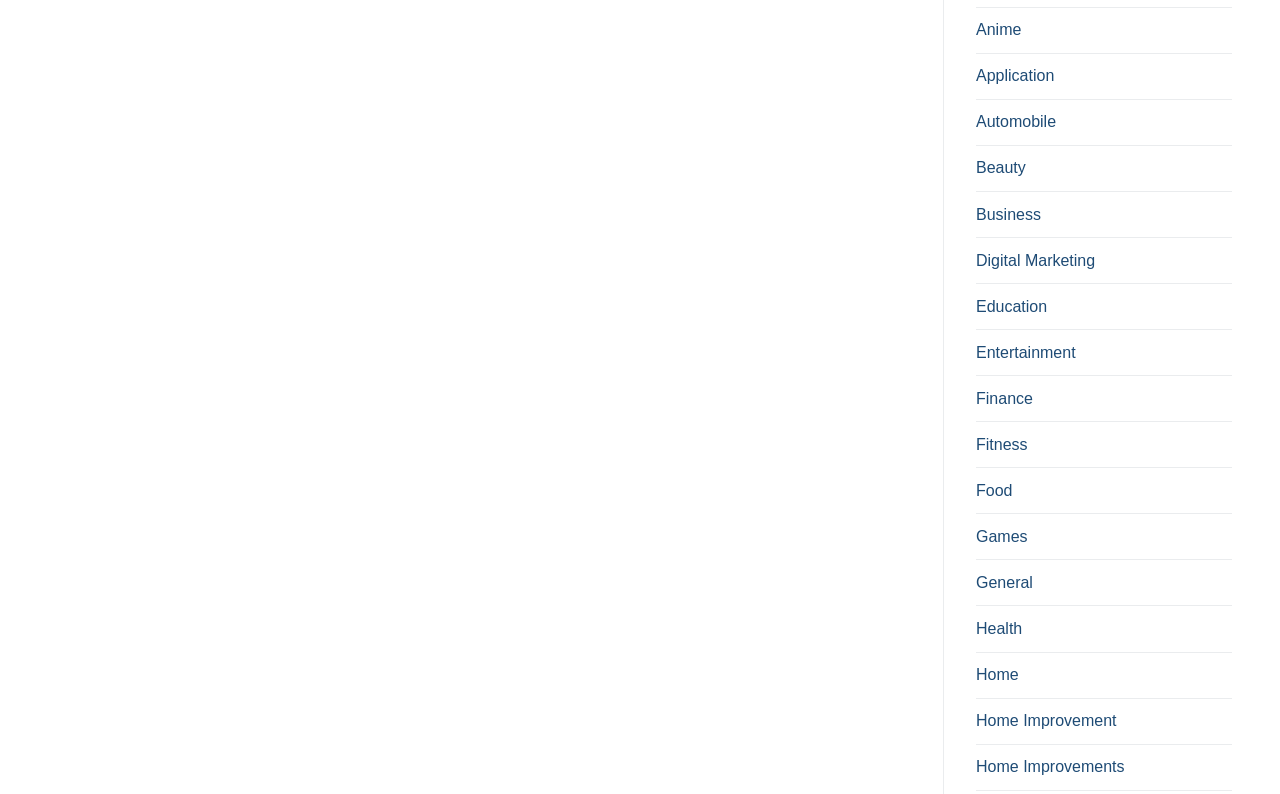Use one word or a short phrase to answer the question provided: 
How many categories are listed?

19